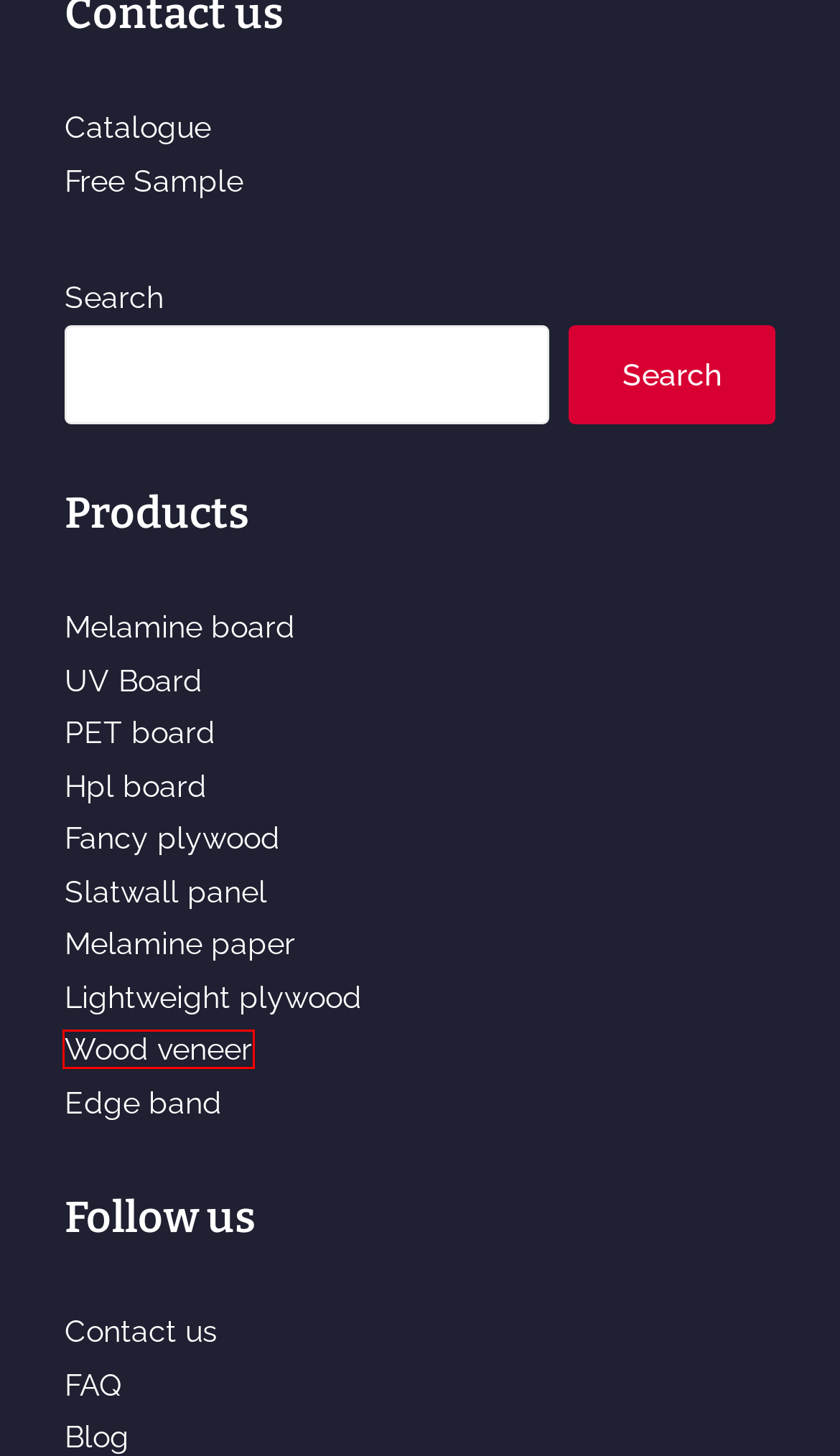Observe the screenshot of a webpage with a red bounding box around an element. Identify the webpage description that best fits the new page after the element inside the bounding box is clicked. The candidates are:
A. High quality wood veneer | walnut,beech,oak,birch veneer etc
B. Top quality Edge band | ABS / Melamine / PVC / Edge Banding
C. Innovative design PET Panel High Gloss 4x8 Laminated Board
D. 12mm commercial lightweight plywood sheet for furniture
E. Authoritative 4x8ft Fancy plywood Fancy veneer wood panels
F. Free Melamine Plywood Catalogue Download 500+ Design (PDF)
G. FREE Samples | Melamine Board | UV Board | Fancy Plywood
H. Melamine board / Laminated Sheet (3/4 in x 48 in x 8 ft )

A